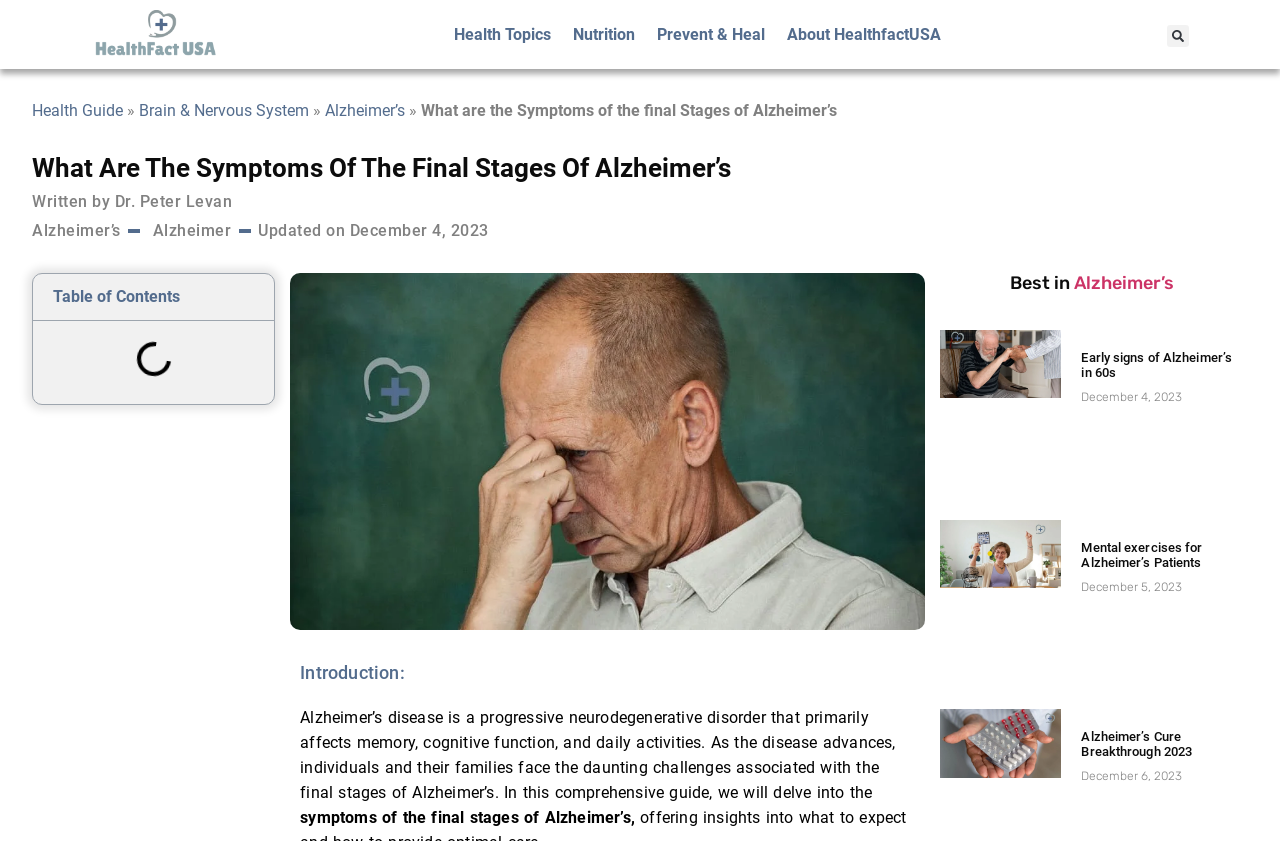Construct a comprehensive caption that outlines the webpage's structure and content.

This webpage is about the symptoms of the final stages of Alzheimer's disease. At the top left corner, there is a logo of Health Fact USA, accompanied by a navigation menu with links to "Health Topics", "Nutrition", "Prevent & Heal", and "About HealthfactUSA". On the top right corner, there is a search bar with a "Search" button.

Below the navigation menu, there is a link to "Health Guide" followed by a breadcrumb trail indicating the current page is about "Brain & Nervous System" and specifically "Alzheimer's". The main title of the page, "What are the Symptoms of the final Stages of Alzheimer's", is displayed prominently.

The author of the article, Dr. Peter Levan, is credited below the title, along with the date of update, December 4, 2023. A table of contents is provided on the left side of the page, allowing users to jump to specific sections.

The main content of the page is divided into sections, starting with an introduction to Alzheimer's disease and its effects on individuals and their families. This is followed by a section titled "Best in Alzheimer's", which features a series of articles related to Alzheimer's, including "Early signs of Alzheimer's in 60s", "Mental exercises for Alzheimer's Patients", and "Alzheimer's Cure Breakthrough 2023". Each article has a heading, a brief summary, and an image. The dates of publication for each article are also provided.

Throughout the page, there are several images related to Alzheimer's disease, including a main image titled "Symptoms of the final Stages of Alzheimer's" at the top of the main content area. Overall, the webpage provides a comprehensive guide to the symptoms of the final stages of Alzheimer's disease, along with related articles and resources.